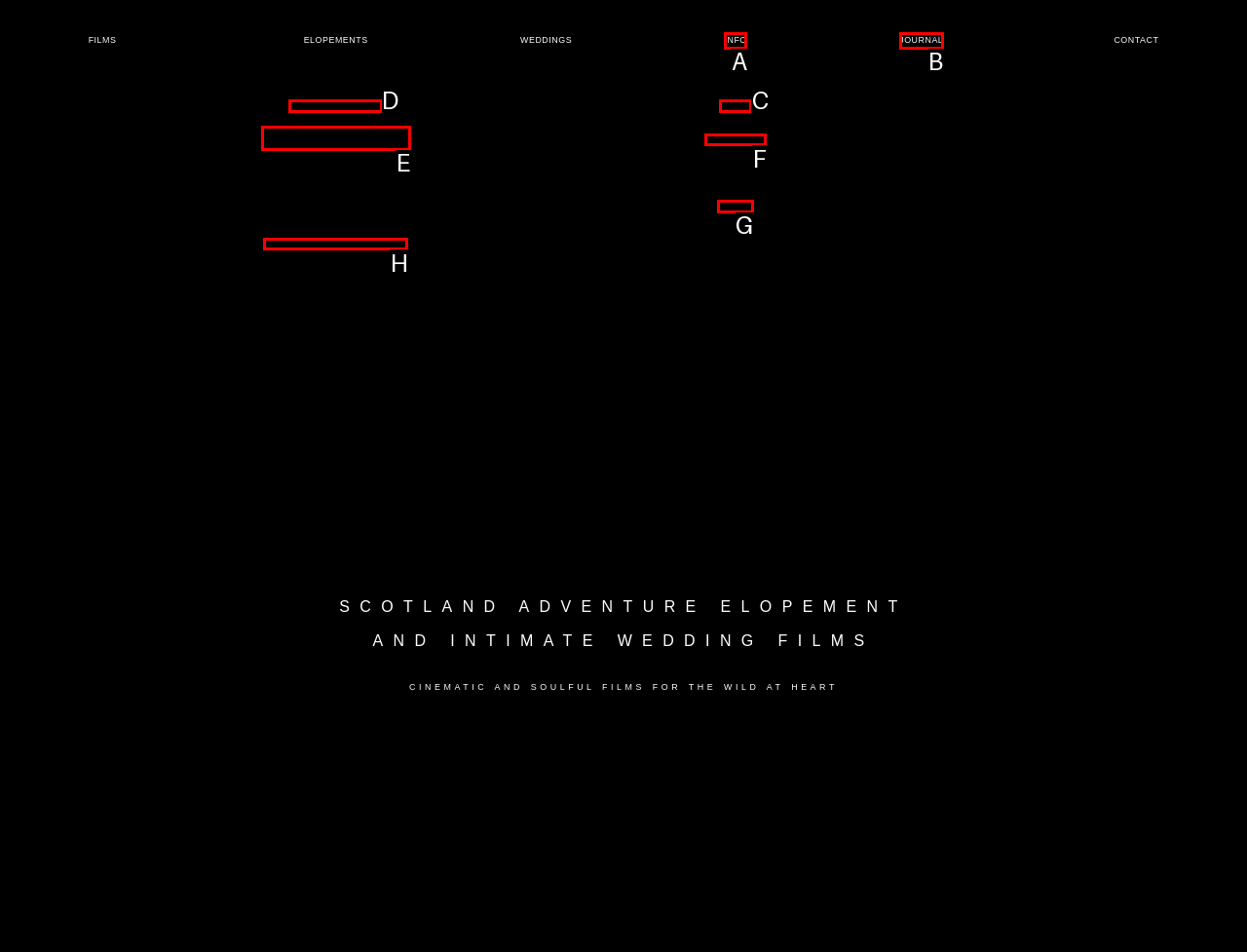Pick the HTML element that should be clicked to execute the task: Read ABOUT
Respond with the letter corresponding to the correct choice.

C